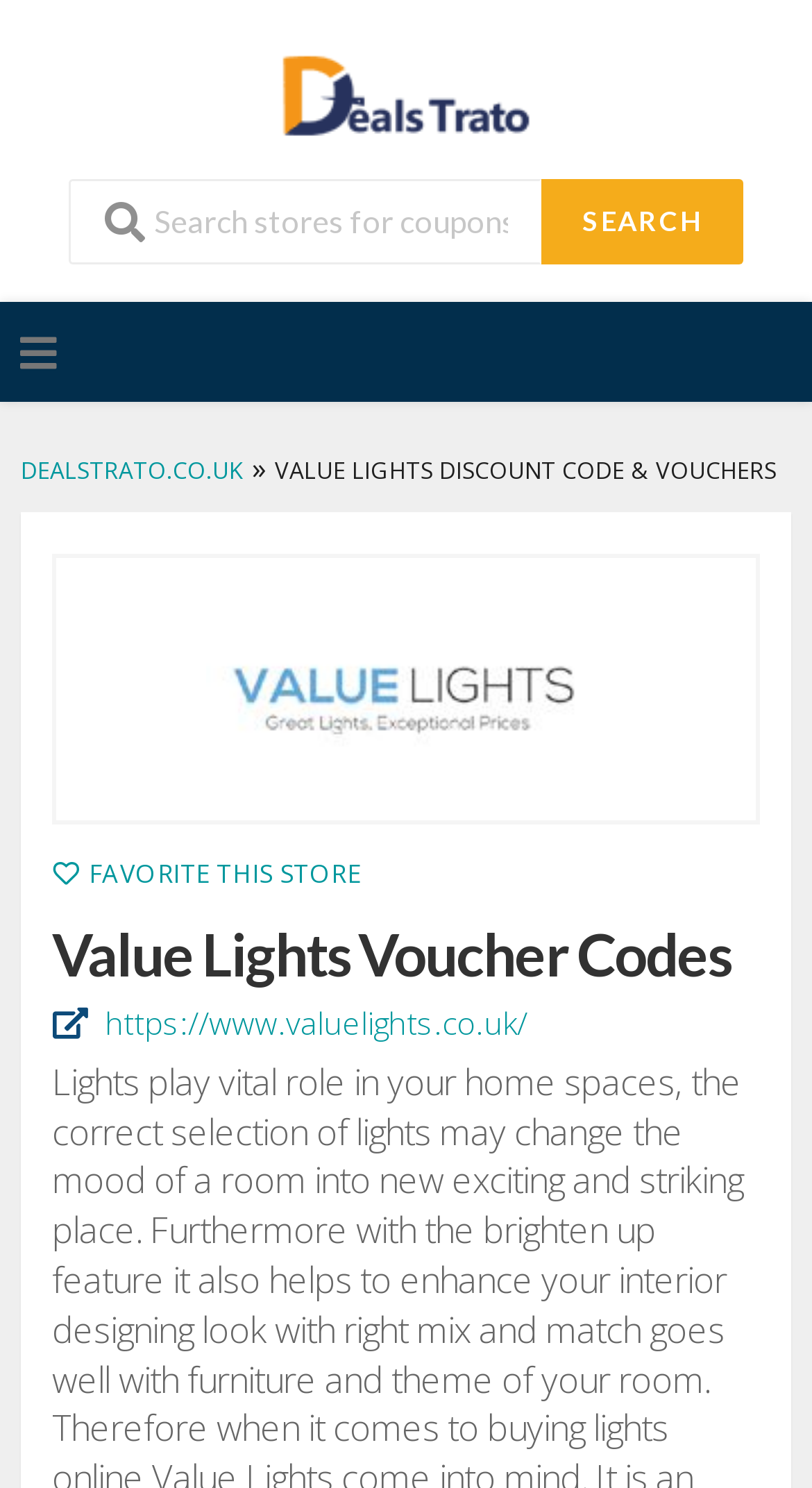Please find the bounding box for the UI component described as follows: "https://www.valuelights.co.uk/".

[0.118, 0.673, 0.649, 0.701]